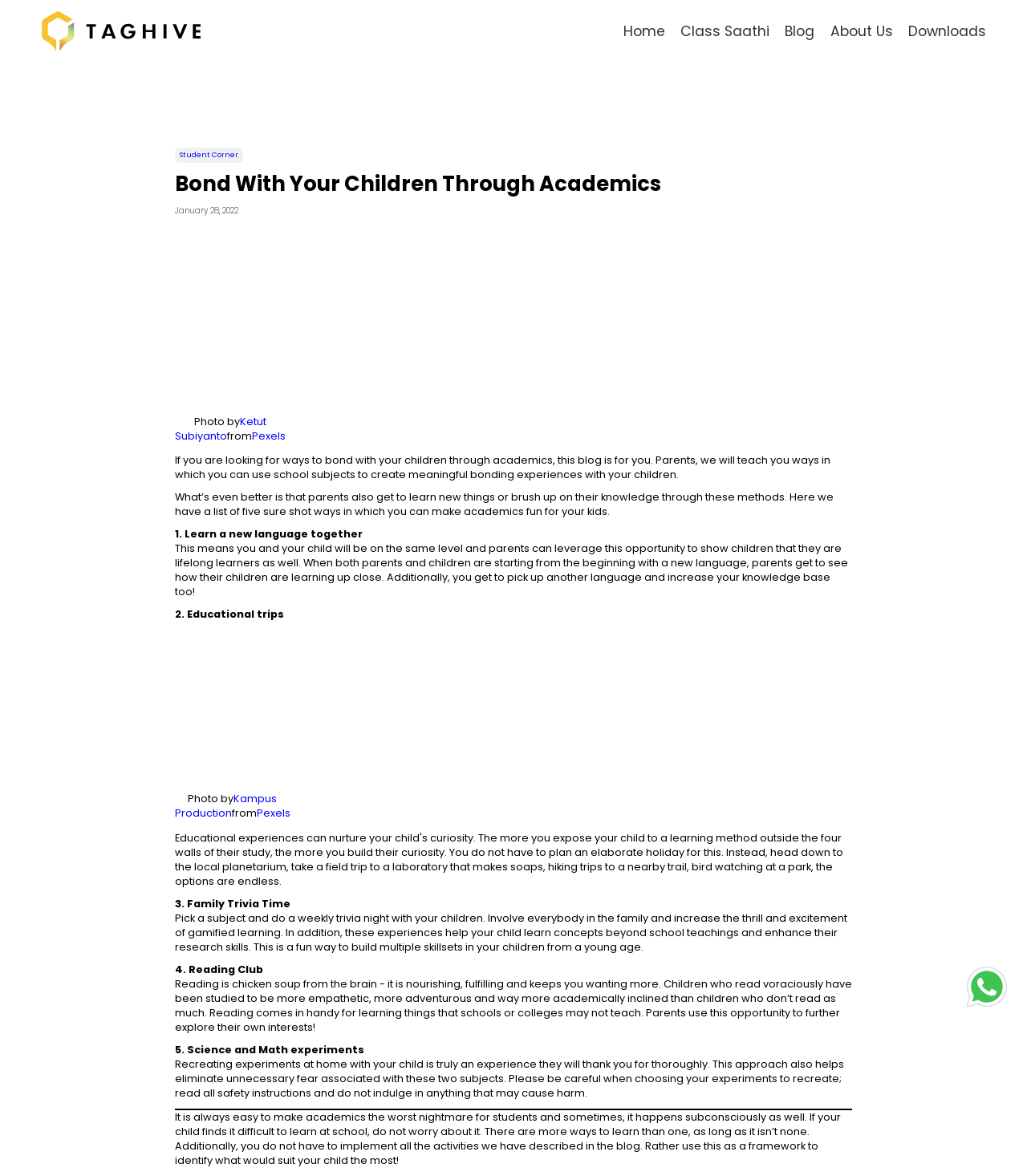Create a full and detailed caption for the entire webpage.

This webpage is about bonding with children through academics. At the top, there is a navigation bar with links to "Home", "Class Saathi", "Blog", "About Us", and "Downloads". Below the navigation bar, there are five sections, each highlighting a feature of the platform, including "Works on Any Platform", "Uses the World's First Bluetooth Clicker Device", "Does Not Require Internet Connection", "5,00,000 Questions in All Subjects", and "Aligned to National Education Policy '20". Each section has a heading, a brief description, and an image.

The main content of the webpage is a blog post titled "Bond With Your Children Through Academics". The post starts with a brief introduction, followed by a list of five ways to make academics fun for kids. The first method is to learn a new language together, which allows parents to learn alongside their children and show them that they are lifelong learners. The second method is to take educational trips, which can be a fun way to learn new things. The third method is to have a family trivia night, which can help children learn concepts beyond school teachings and enhance their research skills. The fourth method is to start a reading club, which can help children become more empathetic, adventurous, and academically inclined. The fifth method is to recreate science and math experiments at home, which can help eliminate fear associated with these subjects.

Throughout the blog post, there are images and figures, including photos from Pexels, which break up the text and make the content more engaging. At the bottom of the page, there is a separator line, followed by a concluding paragraph that encourages parents to try out these methods and find what works best for their child.